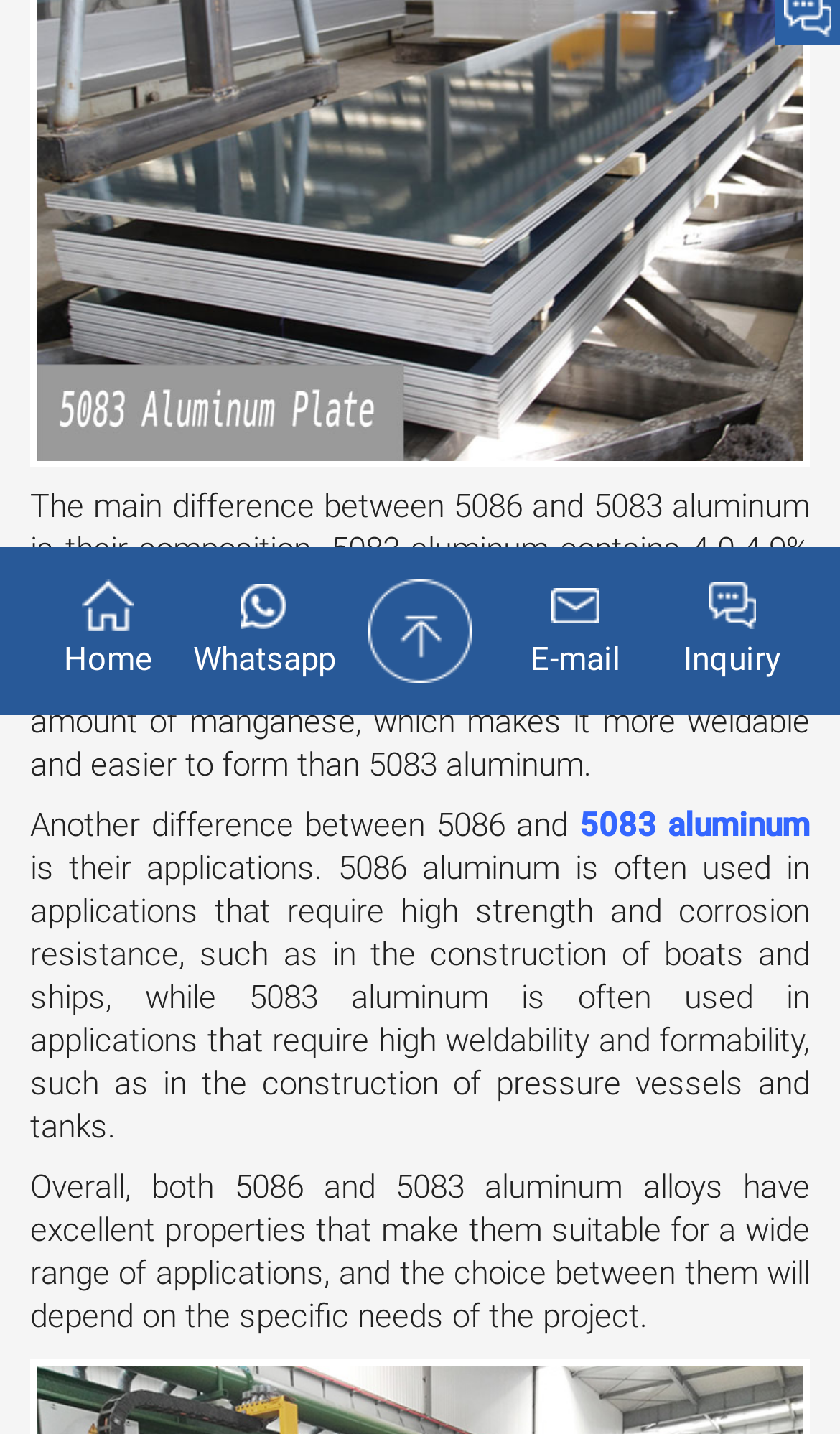Determine the bounding box coordinates for the UI element matching this description: "Follow".

None